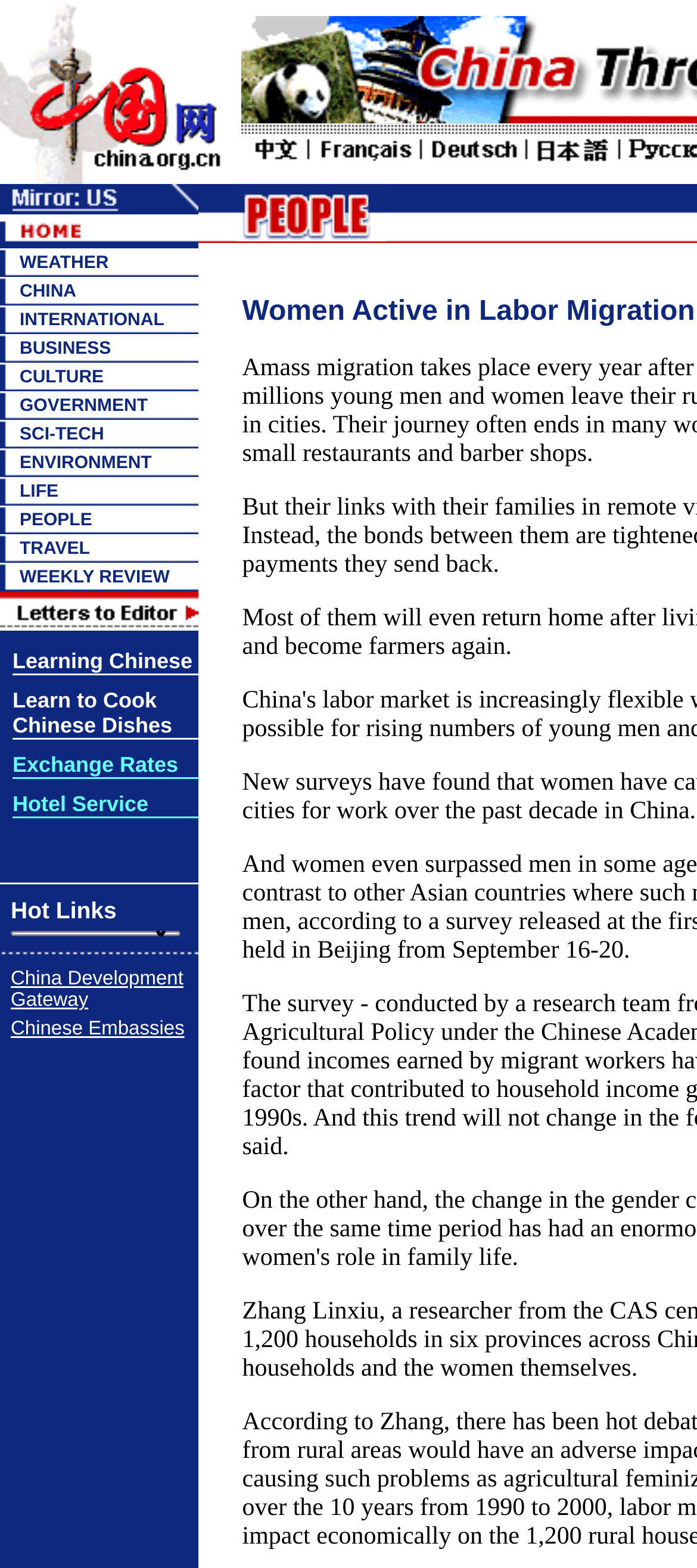Is the webpage related to news or information?
Respond with a short answer, either a single word or a phrase, based on the image.

Yes